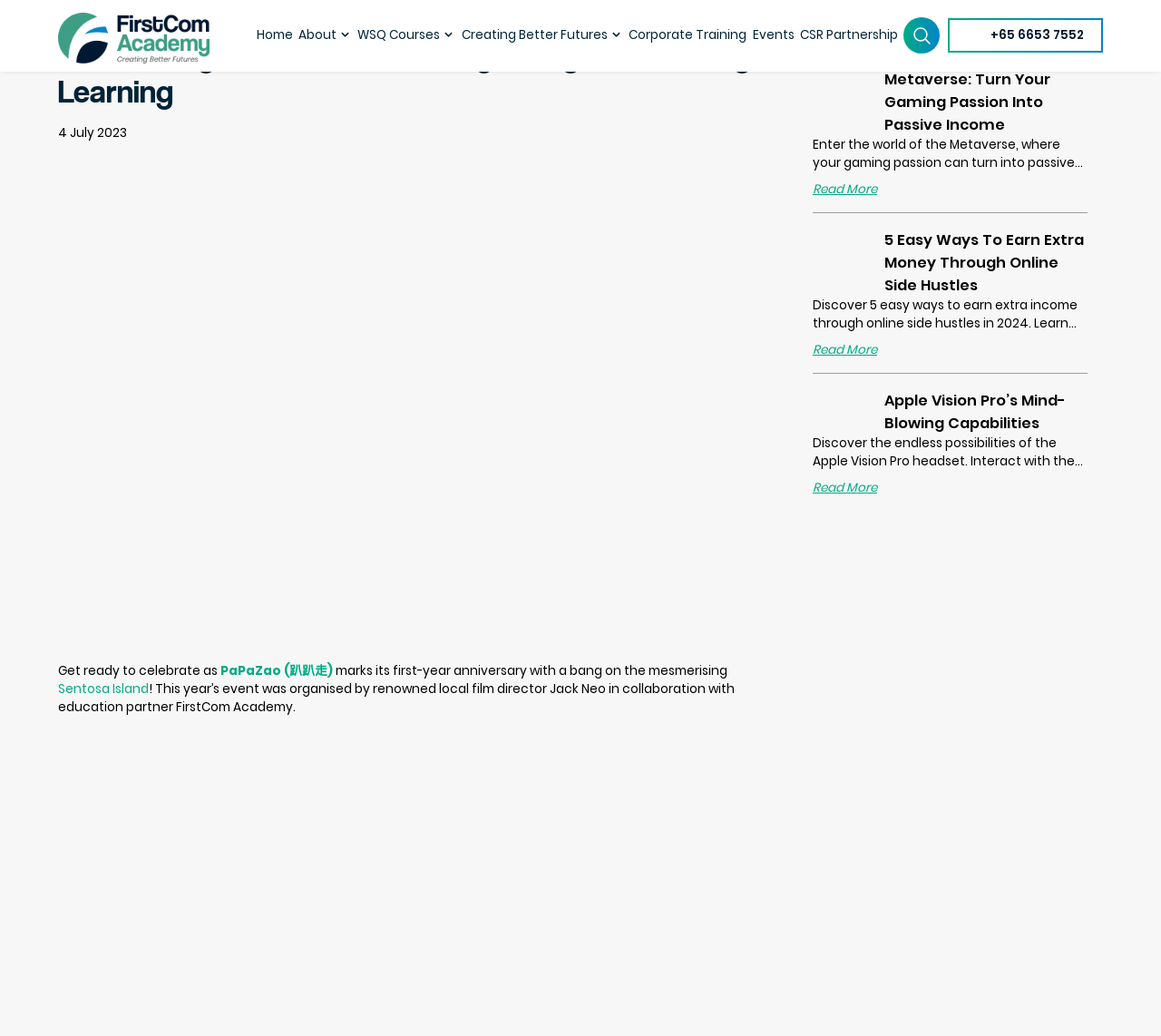Pinpoint the bounding box coordinates of the clickable element to carry out the following instruction: "Call FirstCom Academy."

[0.816, 0.018, 0.95, 0.051]